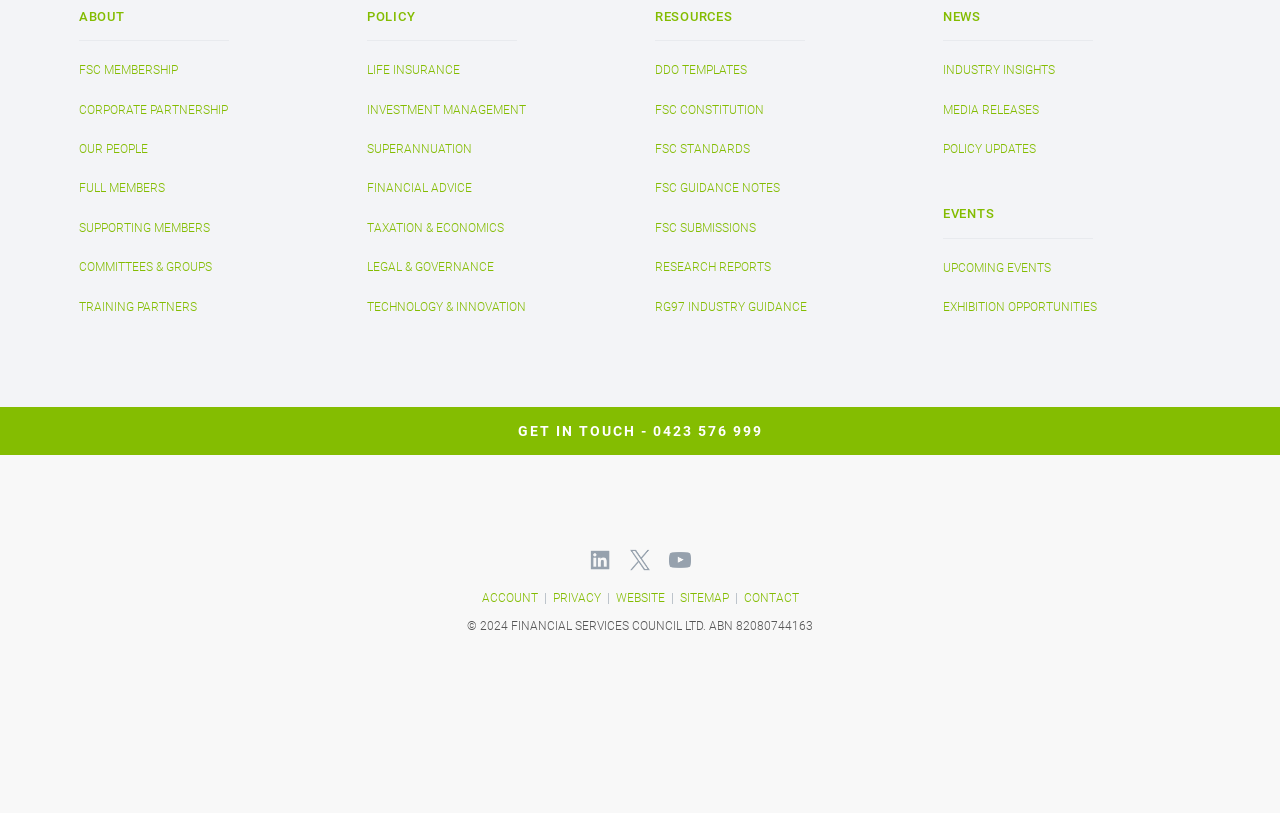Locate the bounding box coordinates of the clickable region to complete the following instruction: "View POLICY."

[0.287, 0.011, 0.324, 0.03]